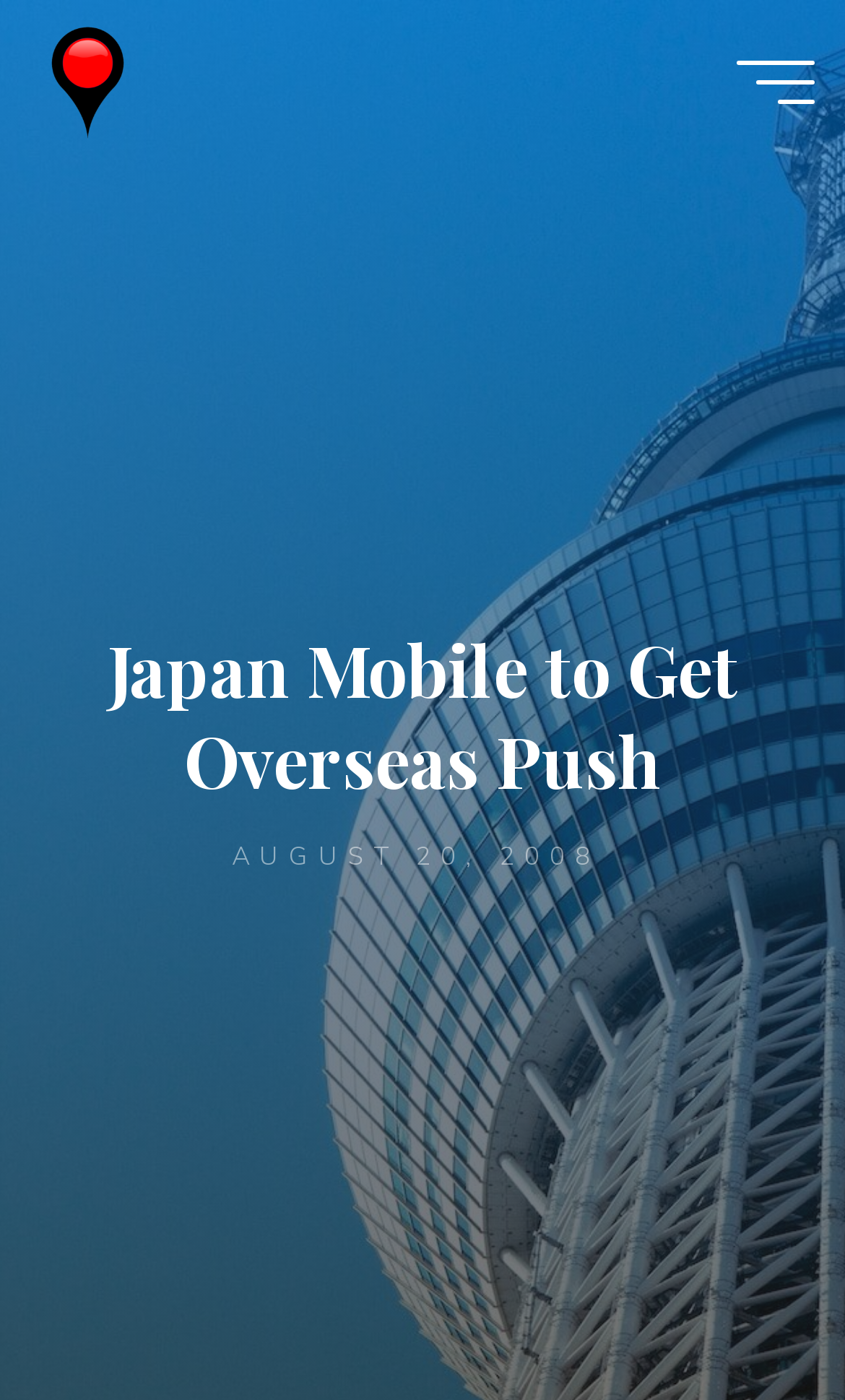What is the date of the article?
Using the visual information from the image, give a one-word or short-phrase answer.

AUGUST 20, 2008